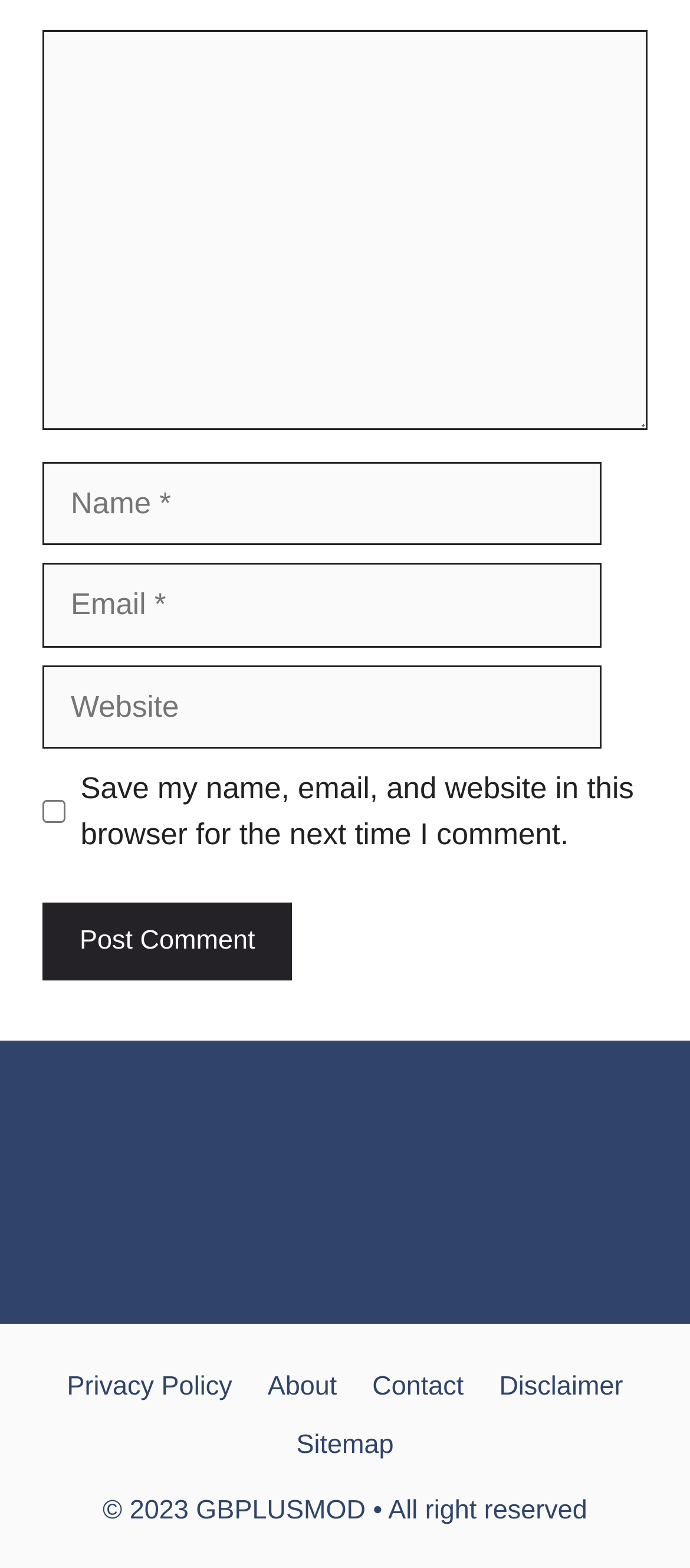What is the purpose of the checkbox?
Answer the question with a single word or phrase derived from the image.

Save comment info